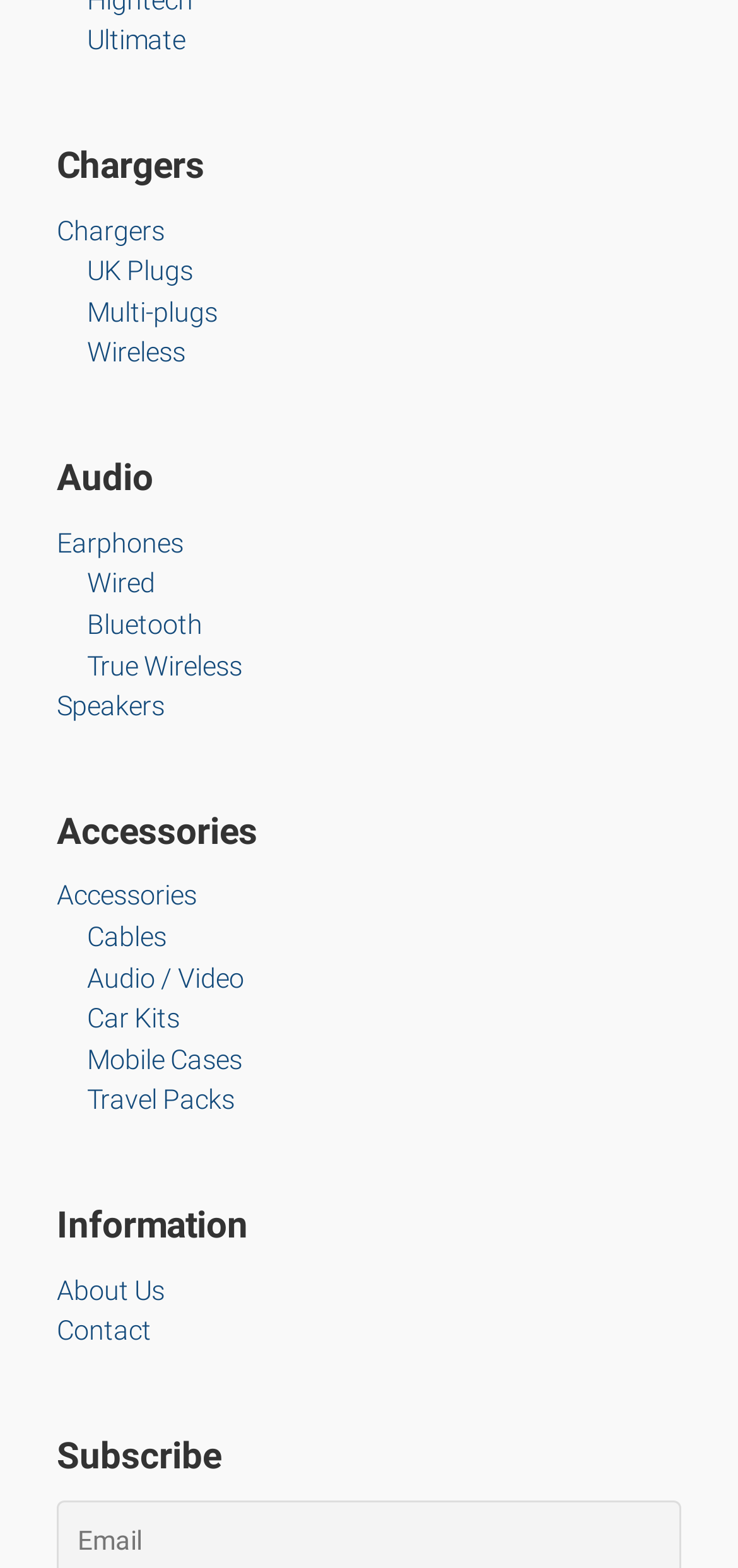Use the details in the image to answer the question thoroughly: 
How many types of wireless products are available?

There are two types of wireless products available because there are two links [446] and [449] under the 'Wireless' category, indicating that there are two types of wireless products.